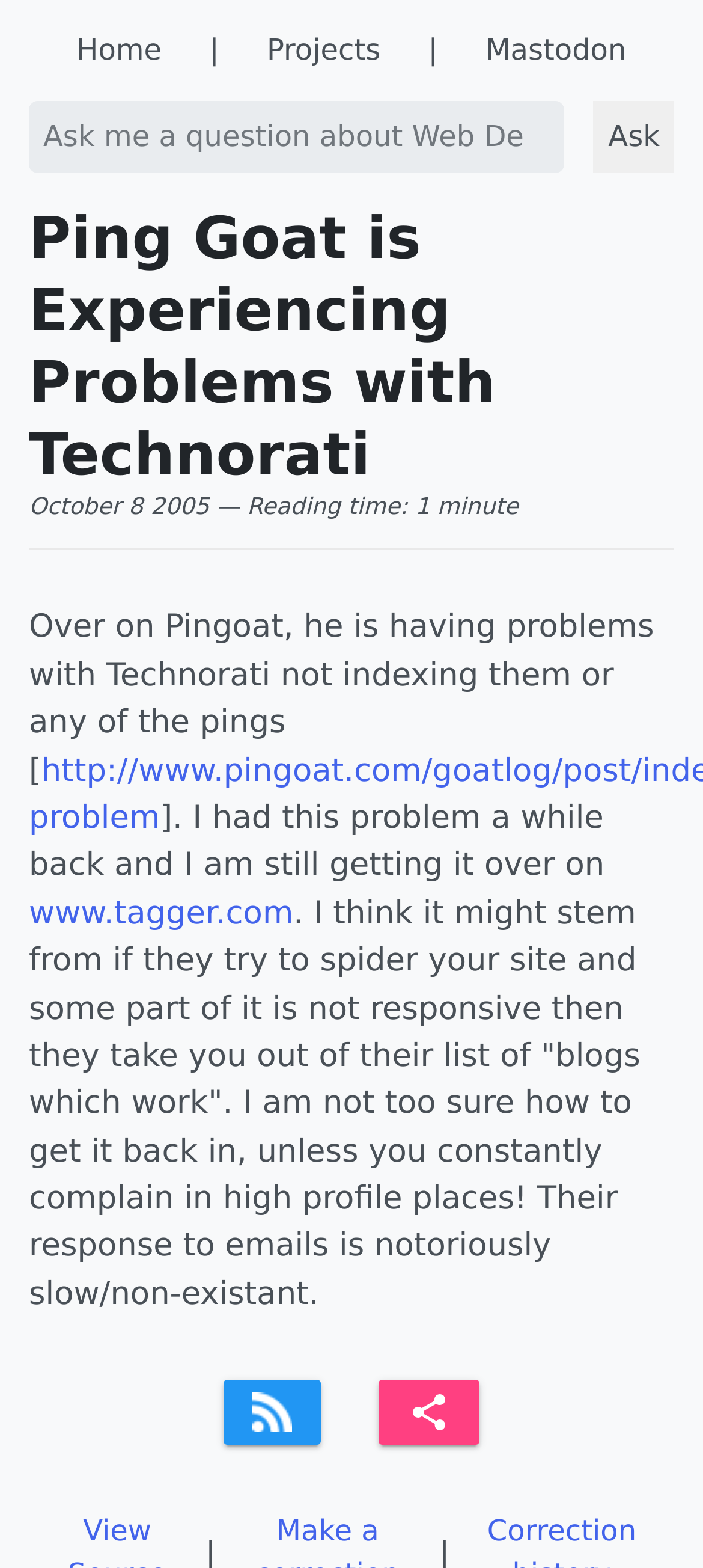Pinpoint the bounding box coordinates of the element to be clicked to execute the instruction: "Search for a question about Web Development".

[0.041, 0.064, 0.804, 0.11]